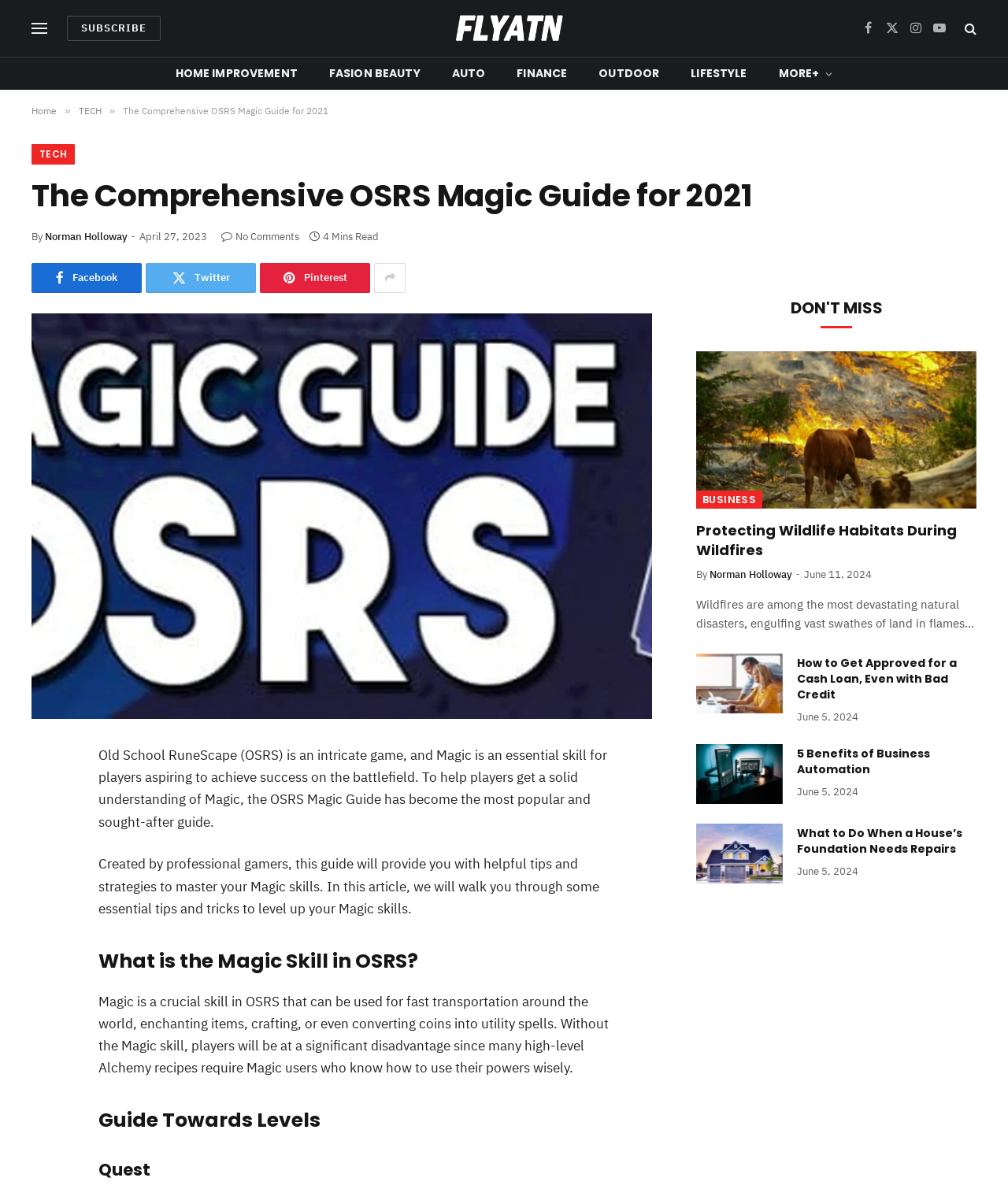Please specify the bounding box coordinates for the clickable region that will help you carry out the instruction: "Click on the 'SUBSCRIBE' link".

[0.066, 0.013, 0.16, 0.034]